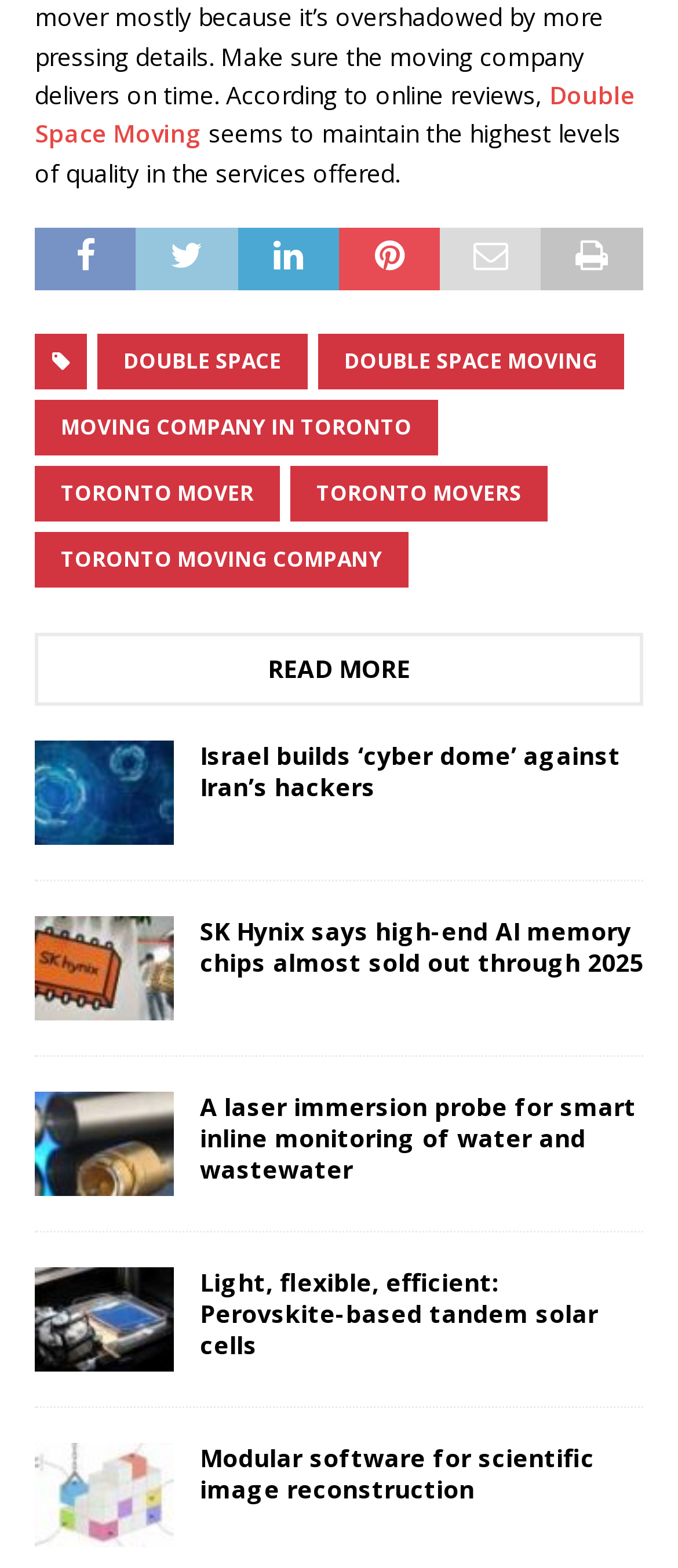What is the topic of the first news article?
Using the visual information, respond with a single word or phrase.

Cyber security